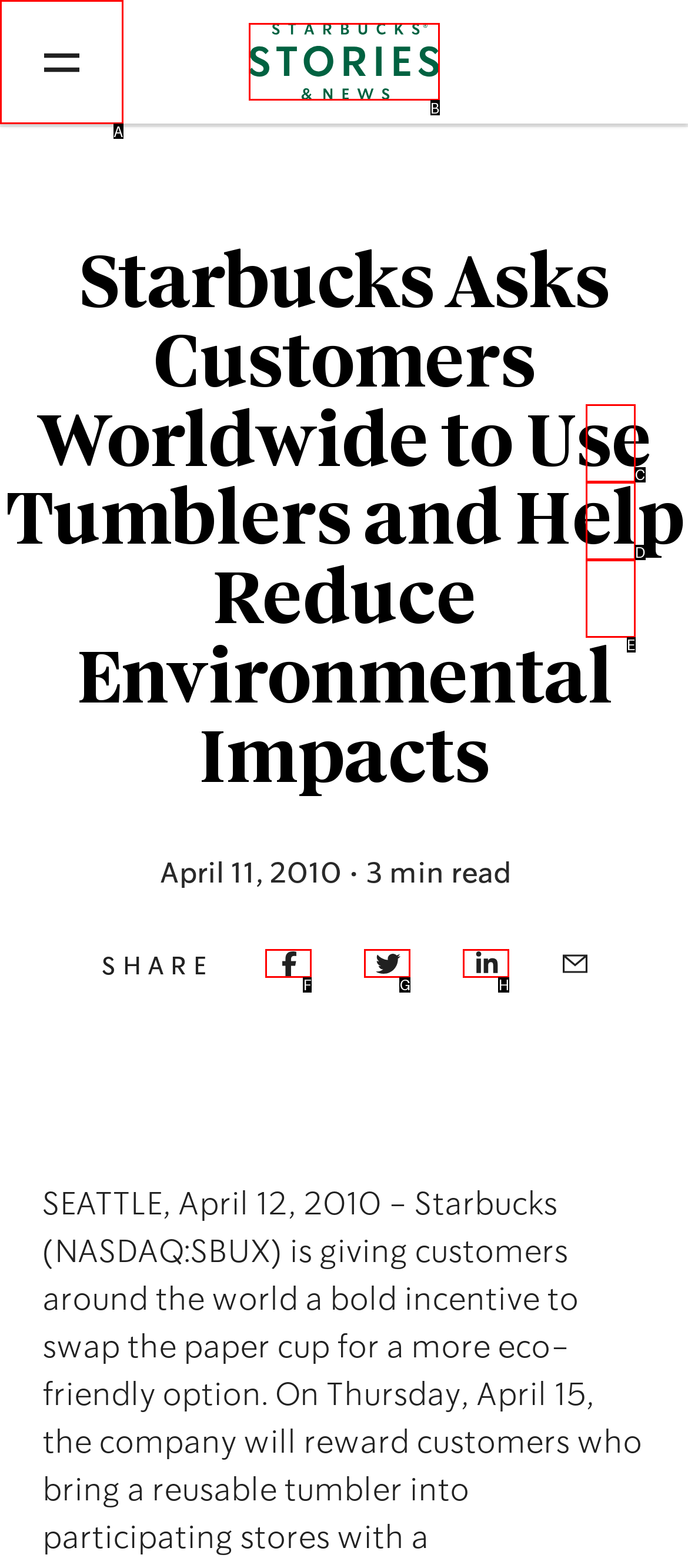Identify the letter of the correct UI element to fulfill the task: Toggle Primary Menu from the given options in the screenshot.

A